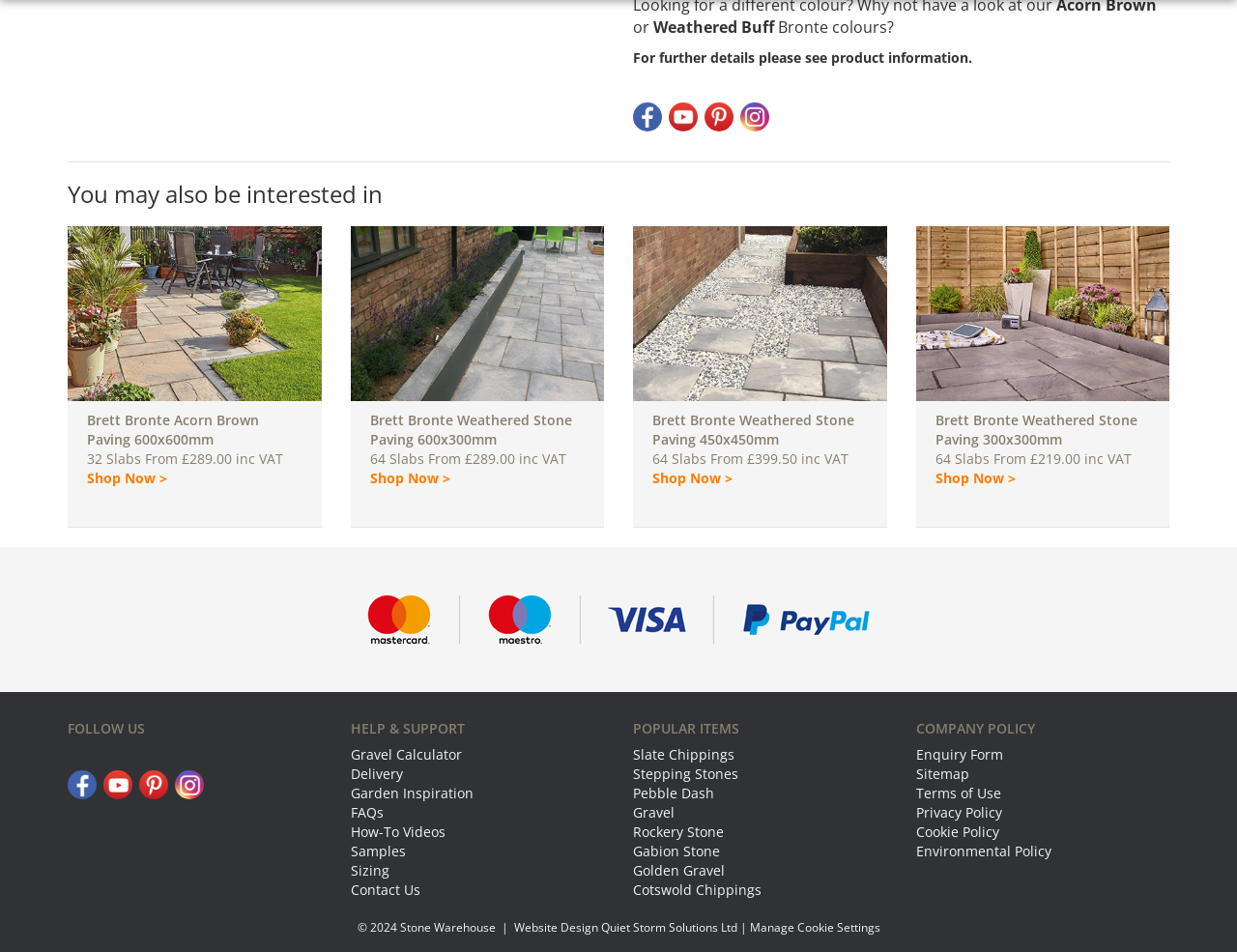Analyze the image and give a detailed response to the question:
How many slabs are in the 'Brett Bronte Weathered Stone Paving 600x300mm' product?

I found the quantity of slabs by looking at the text associated with the 'Brett Bronte Weathered Stone Paving 600x300mm' product, which says '64 Slabs From £289.00 inc VAT'.